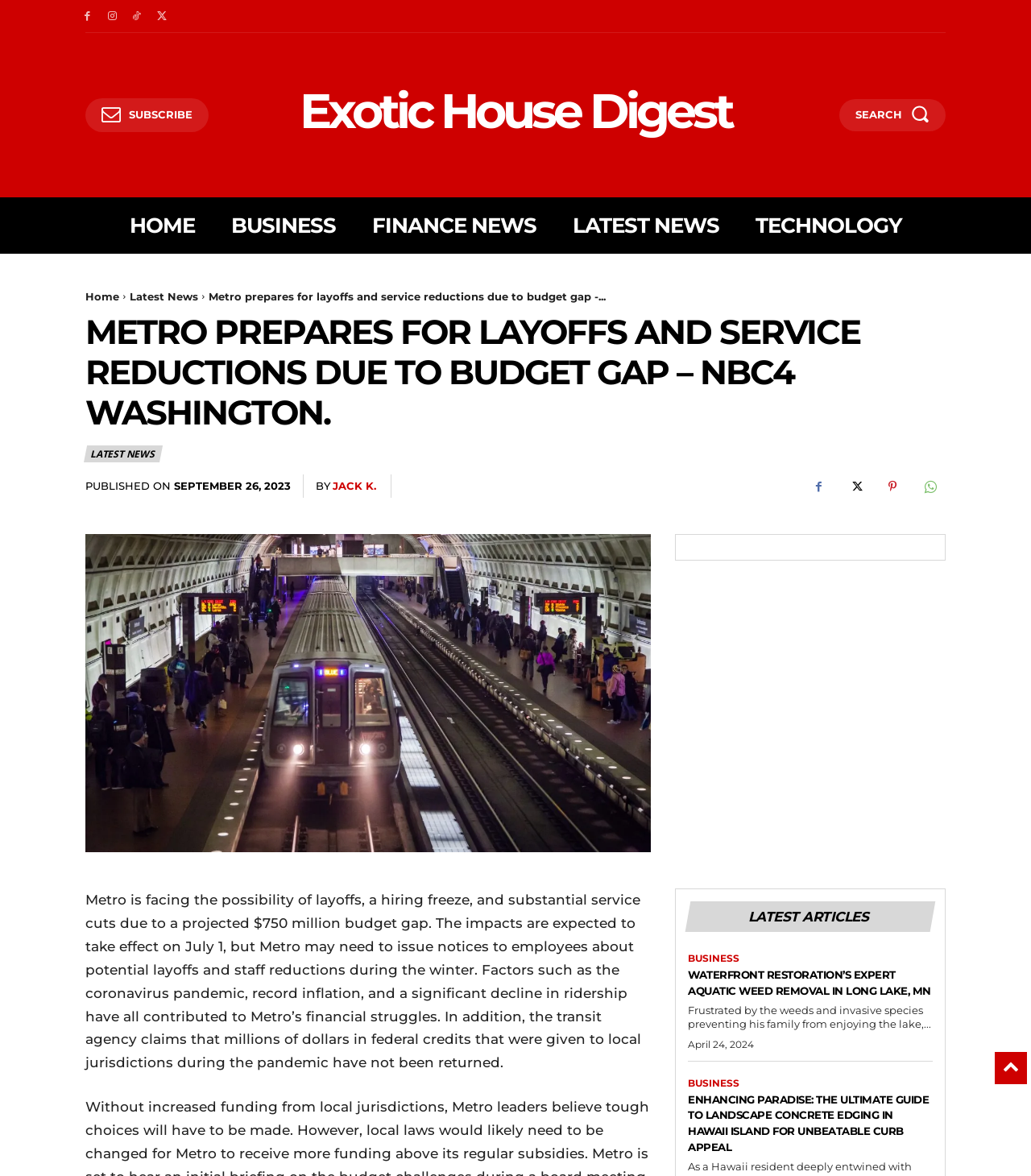Find the bounding box coordinates of the element's region that should be clicked in order to follow the given instruction: "Go to Home page". The coordinates should consist of four float numbers between 0 and 1, i.e., [left, top, right, bottom].

[0.125, 0.168, 0.189, 0.216]